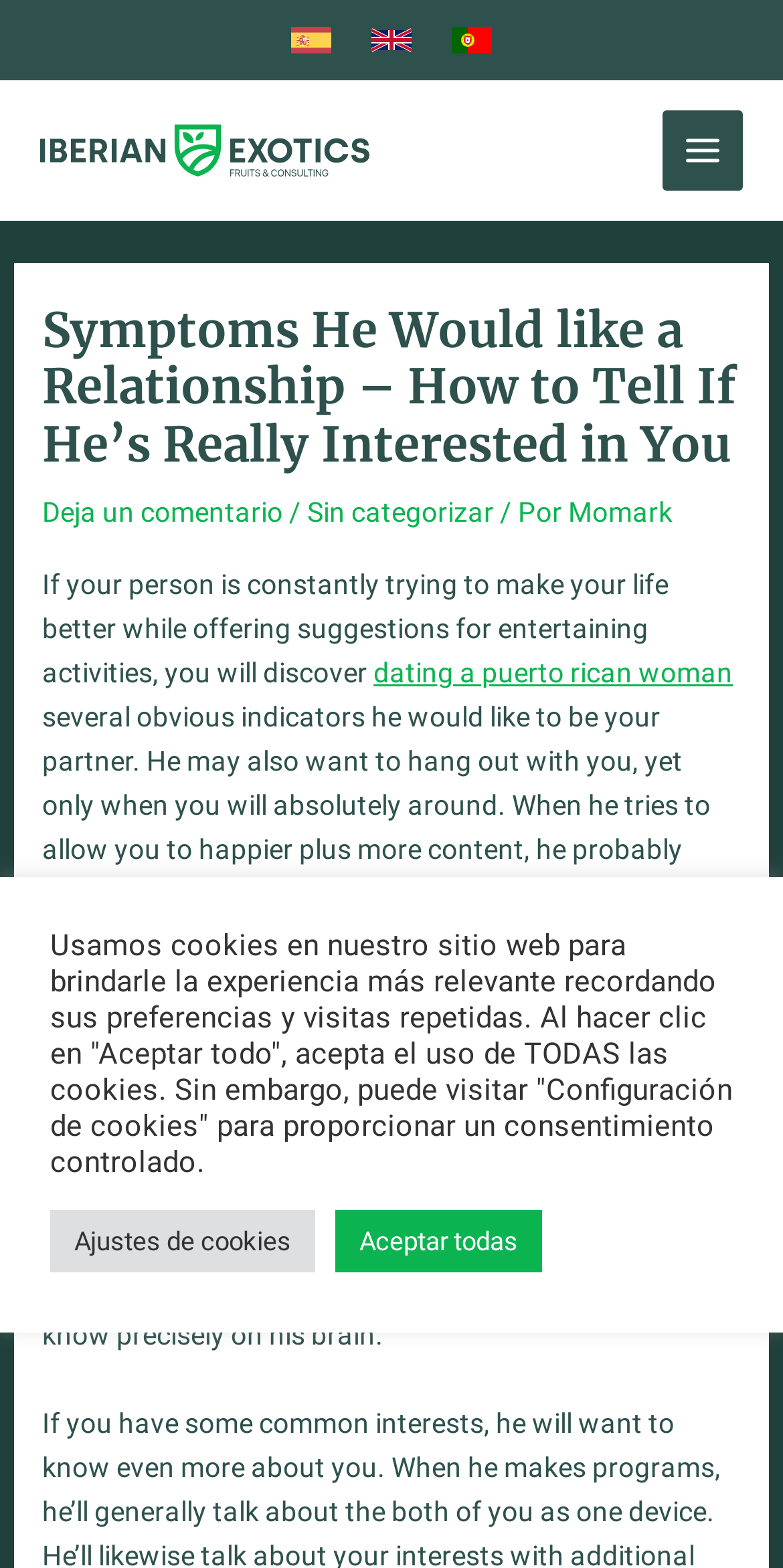Illustrate the webpage's structure and main components comprehensively.

The webpage appears to be an article discussing the signs of a man's interest in a romantic relationship. At the top of the page, there is a navigation menu with three language options: Spanish, English, and Portuguese. Each option is accompanied by a small flag icon. 

Below the navigation menu, there is a logo of "Iberian Exotics" with a link to the main page. On the right side of the logo, there is a "Main Menu" button that can be expanded.

The main content of the page is divided into sections. The first section has a heading that reads "Symptoms He Would like a Relationship – How to Tell If He’s Really Interested in You". Below the heading, there are links to leave a comment, a category "Sin categorizar", and an author "Momark". 

The main article starts with a paragraph that describes the signs of a man's interest, including trying to make one's life better and suggesting entertaining activities. The text continues to explain that if a man is interested, he may want to spend time with the person and ask about their interests, job, and life. 

At the bottom of the page, there is a notice about the use of cookies on the website, with options to accept all cookies or configure cookie settings.